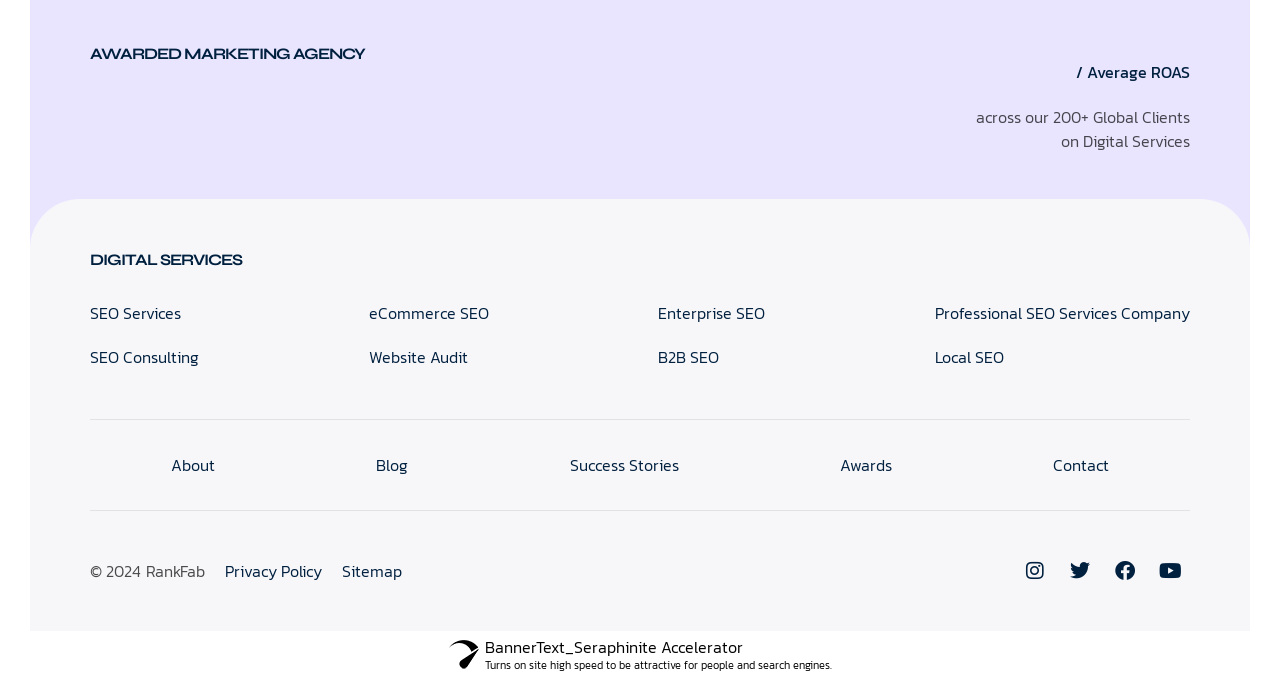Please provide a detailed answer to the question below by examining the image:
How many awards are displayed on the webpage?

The webpage displays 5 awards, which are UpCity - Top Digital Agency, Clutch Top On-Page SEO Company, GoodFirms - Top SEO Service Company, Clutch - Top Local SEO Company, and UpCity - Top AD Agency.